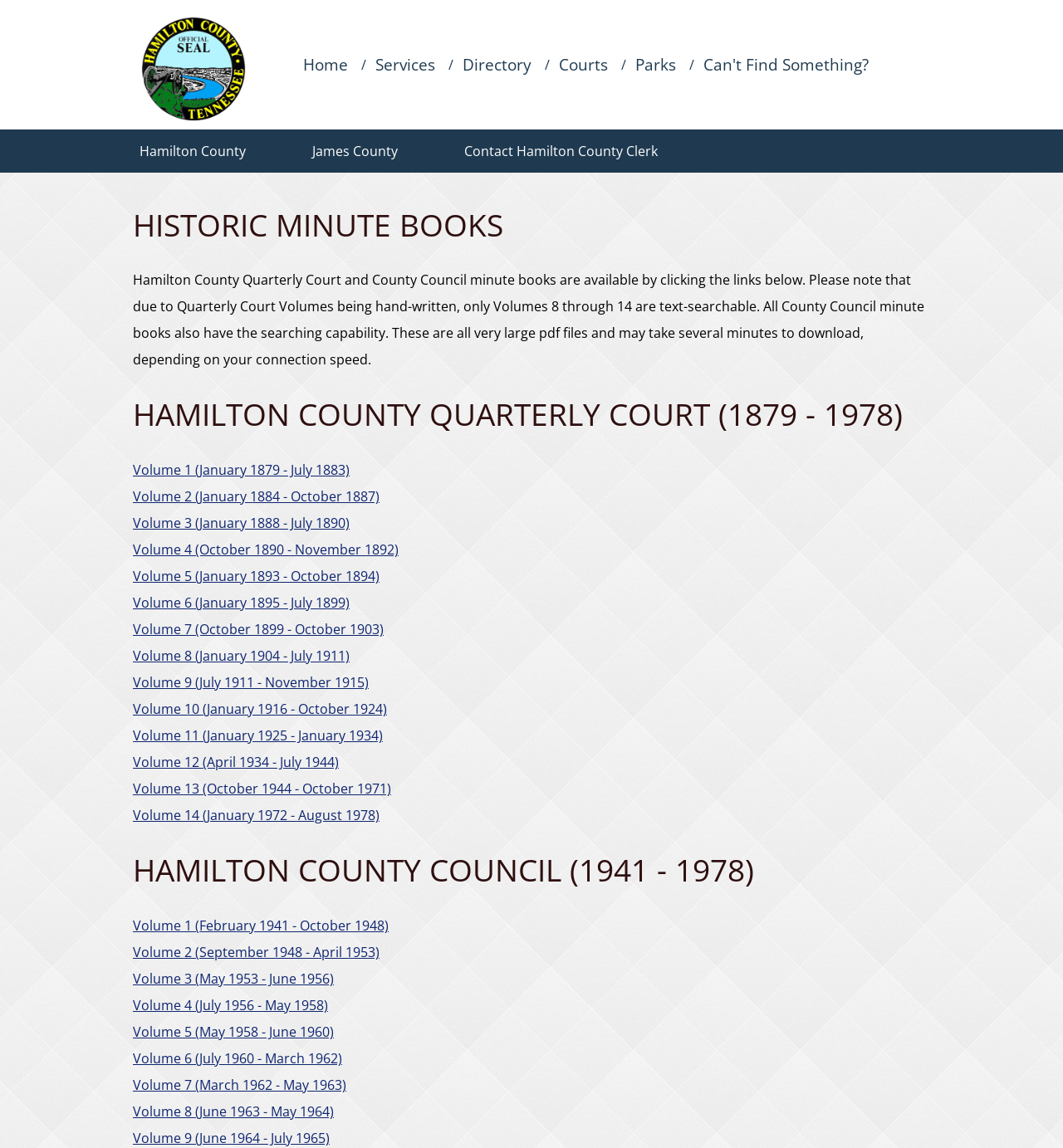Find the bounding box coordinates for the area you need to click to carry out the instruction: "Read the Media Release". The coordinates should be four float numbers between 0 and 1, indicated as [left, top, right, bottom].

None